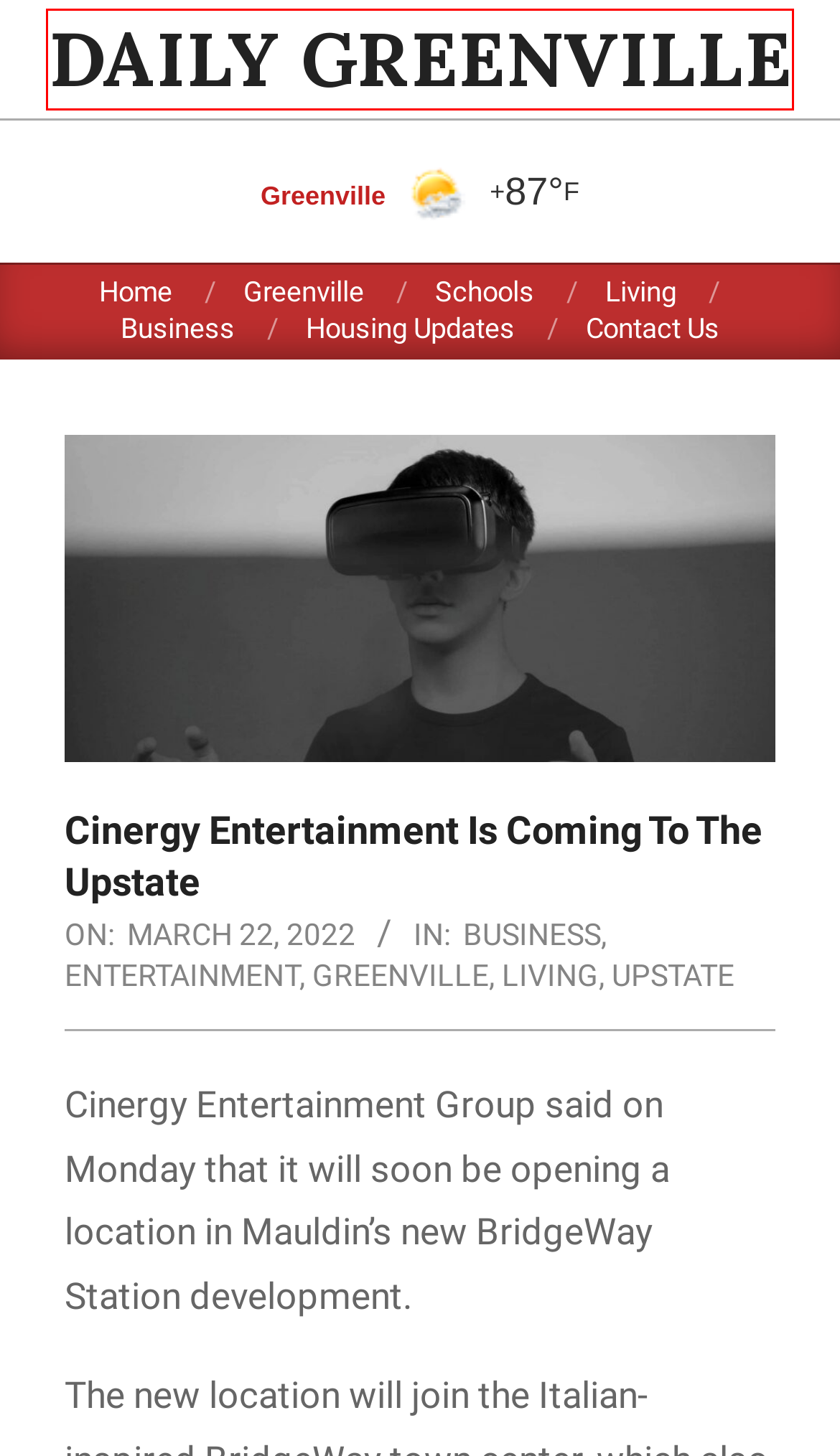Observe the webpage screenshot and focus on the red bounding box surrounding a UI element. Choose the most appropriate webpage description that corresponds to the new webpage after clicking the element in the bounding box. Here are the candidates:
A. Home - Daily Greenville
B. Greenville Archives - Daily Greenville
C. Upstate Archives - Daily Greenville
D. Greenville, SC (United States): Weather and hotel reservations for a week | Booked.net
E. Entertainment Archives - Daily Greenville
F. Booked.net - Hotel booking Service - Let’s get BOOKED
G. Schools Archives - Daily Greenville
H. Business Archives - Daily Greenville

A